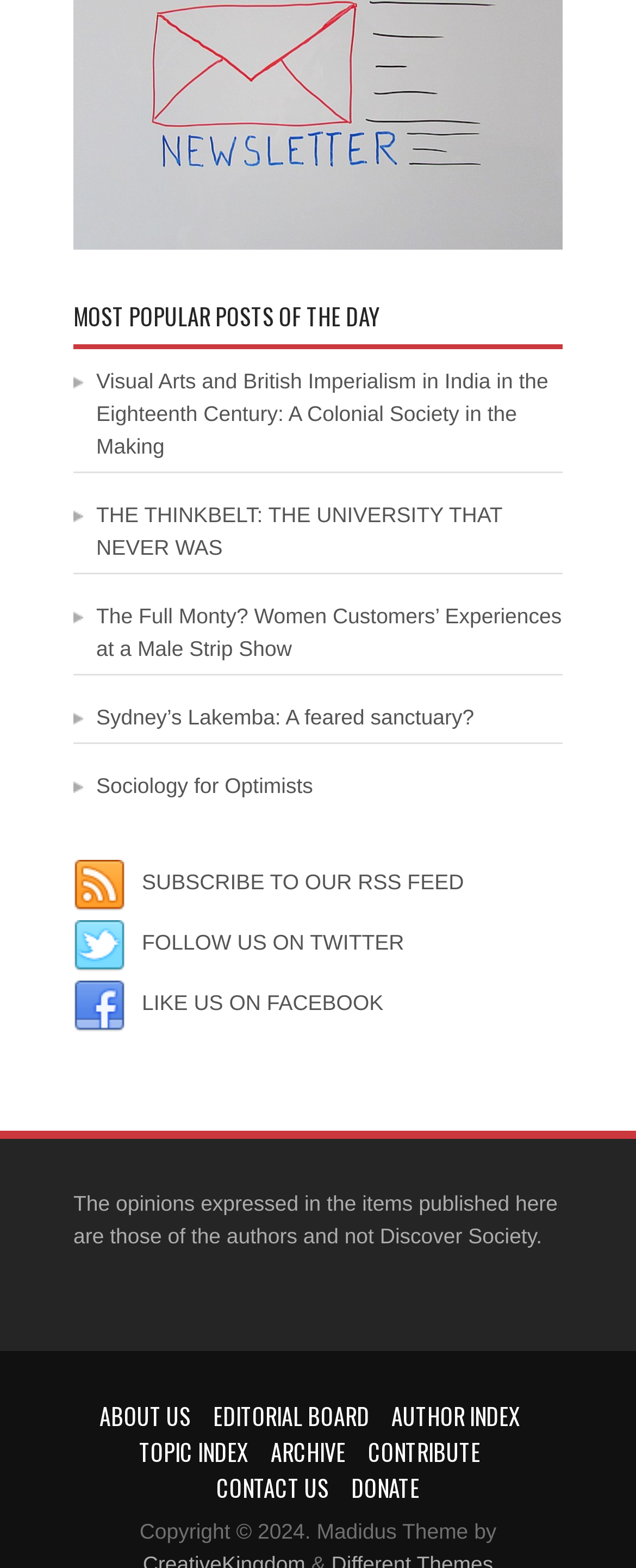Answer the question below in one word or phrase:
How many navigation links are available at the bottom?

7